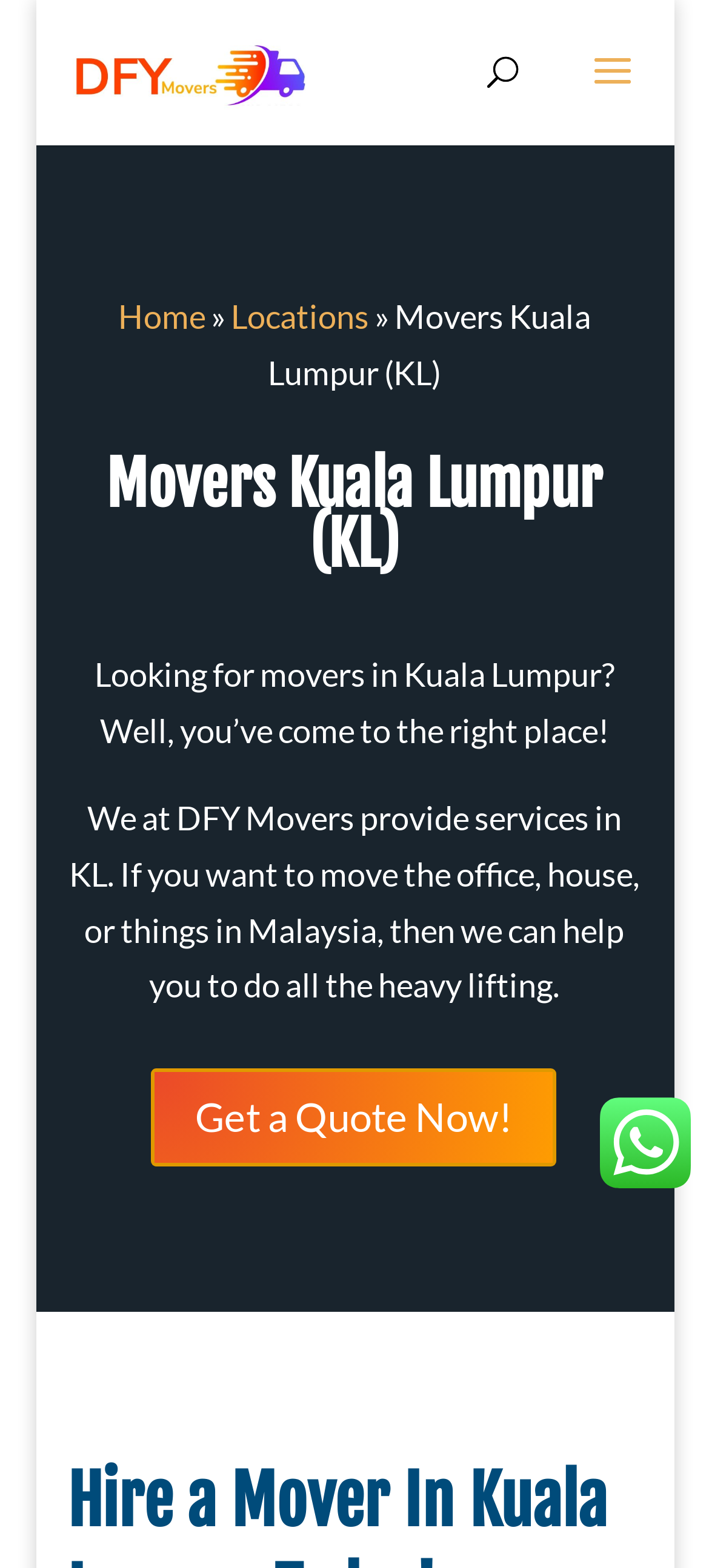What can DFY Movers help with?
Carefully analyze the image and provide a thorough answer to the question.

According to the text on the webpage, DFY Movers can help with moving office, house, or things in Malaysia, as it says 'If you want to move the office, house, or things in Malaysia, then we can help you to do all the heavy lifting'.